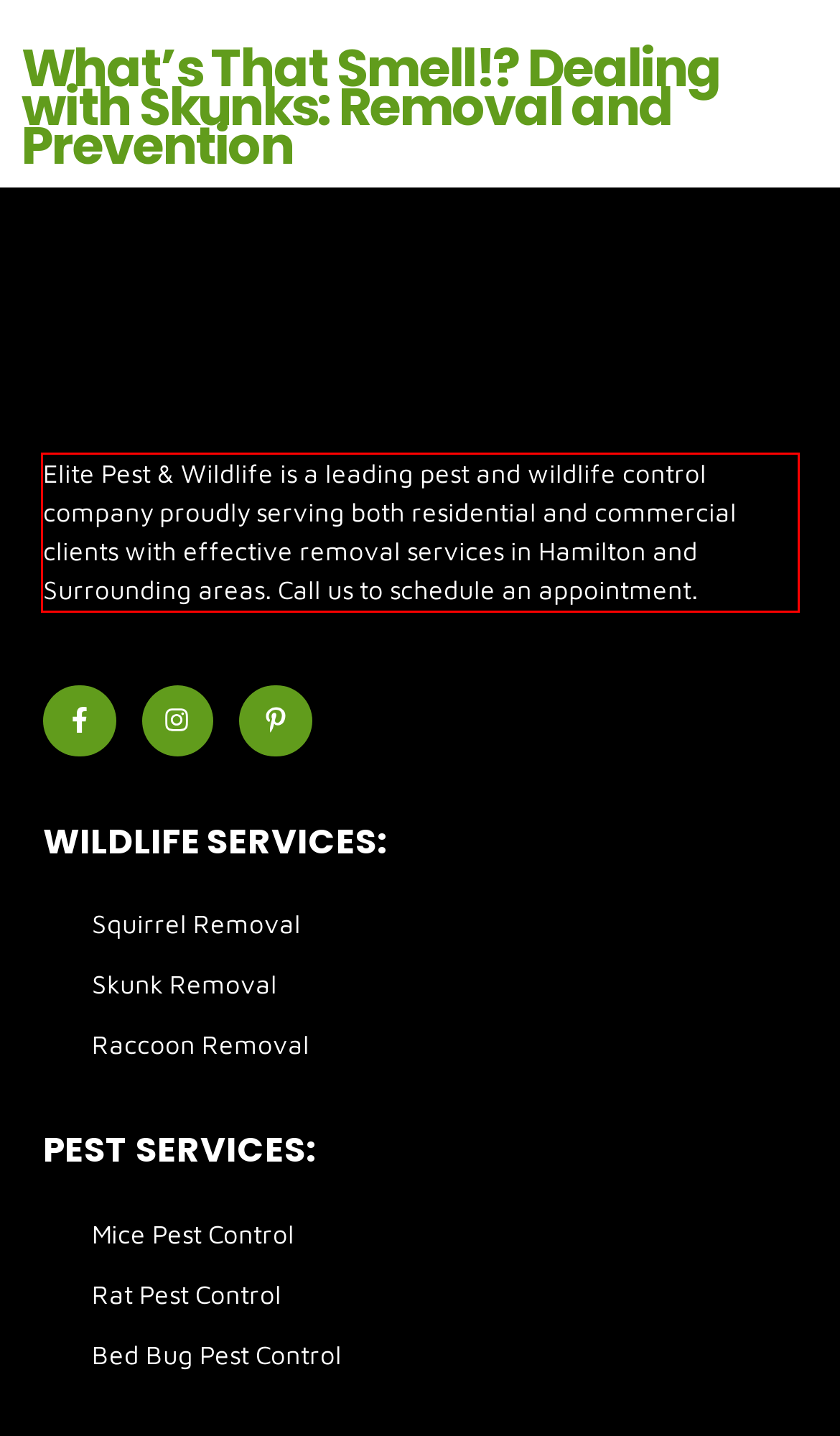Examine the screenshot of the webpage, locate the red bounding box, and generate the text contained within it.

Elite Pest & Wildlife is a leading pest and wildlife control company proudly serving both residential and commercial clients with effective removal services in Hamilton and Surrounding areas. Call us to schedule an appointment.